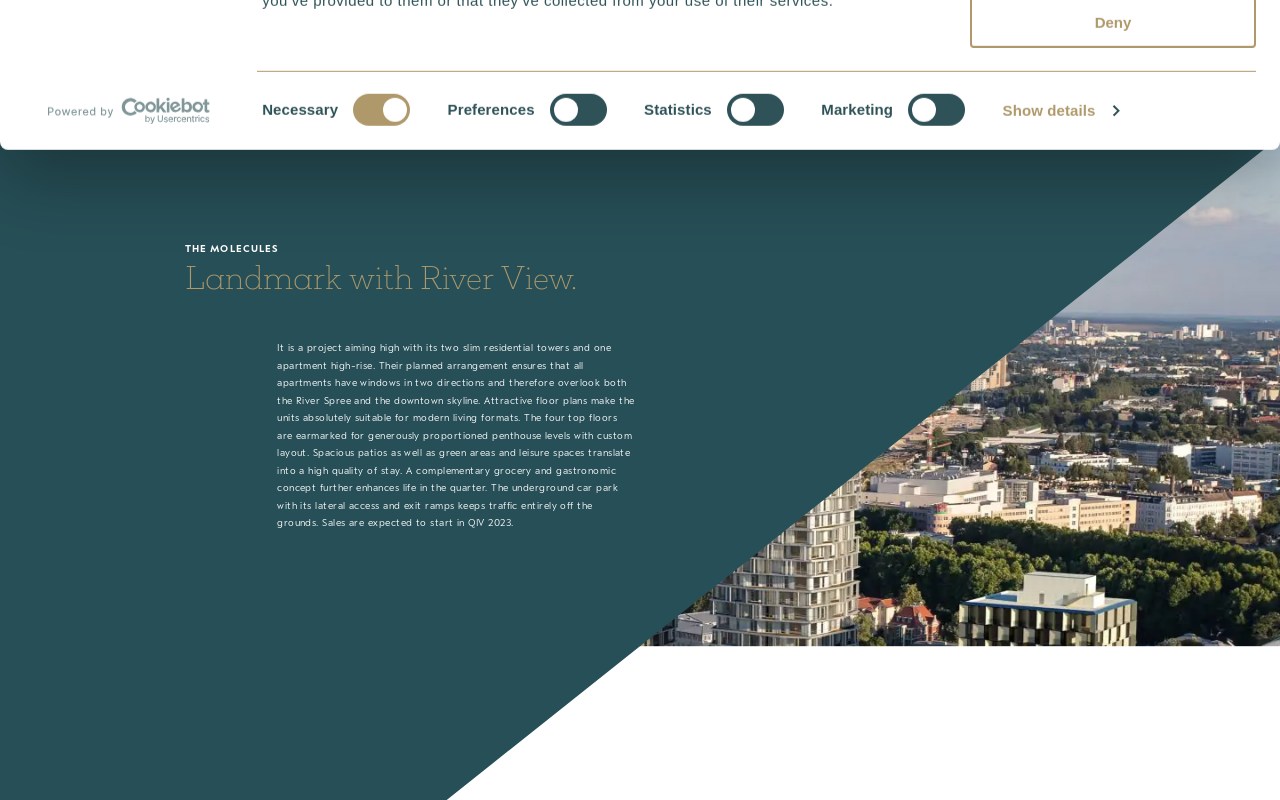Determine the primary headline of the webpage.

Landmark with River View.